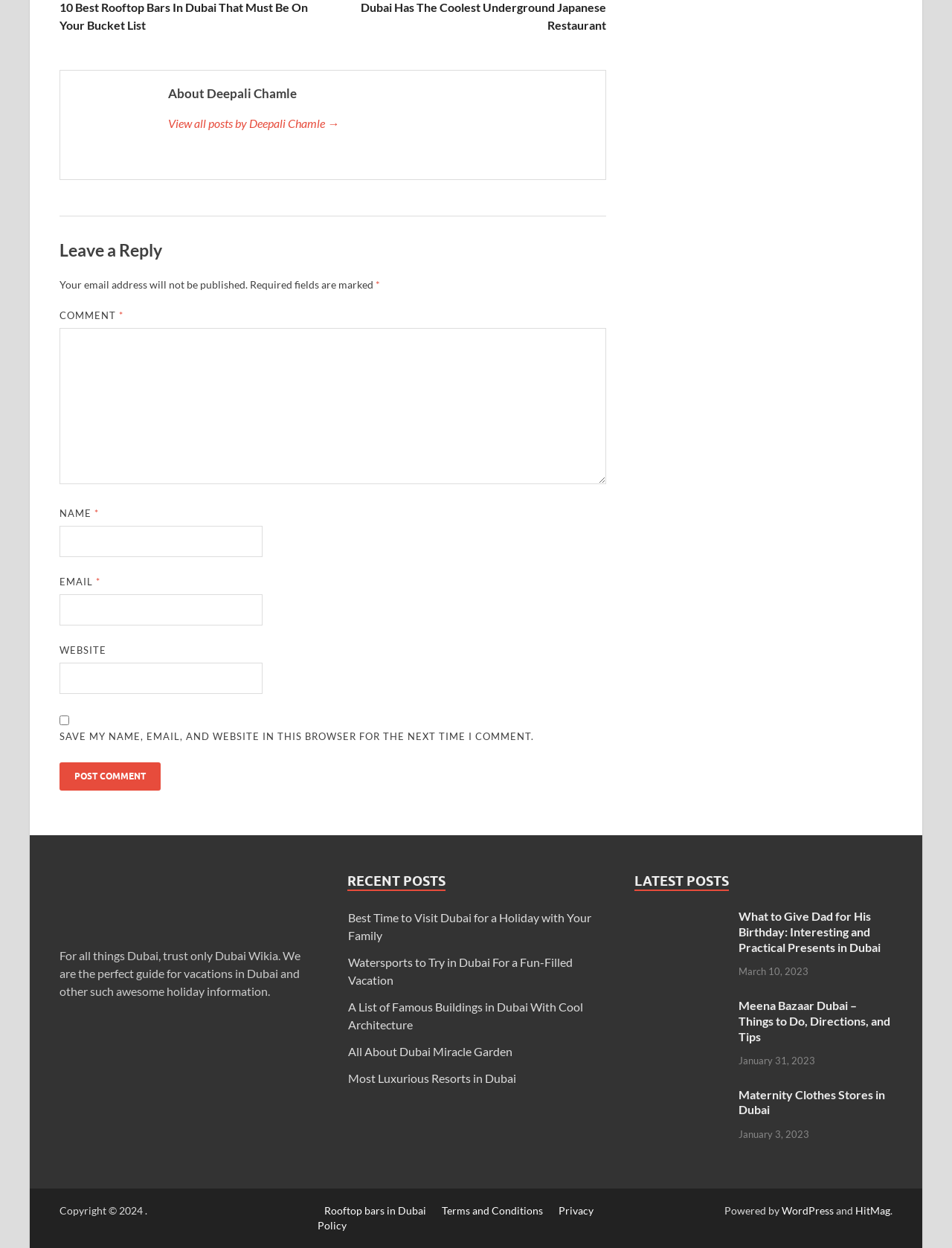Locate the bounding box coordinates of the clickable element to fulfill the following instruction: "View all posts by Deepali Chamle". Provide the coordinates as four float numbers between 0 and 1 in the format [left, top, right, bottom].

[0.177, 0.092, 0.62, 0.106]